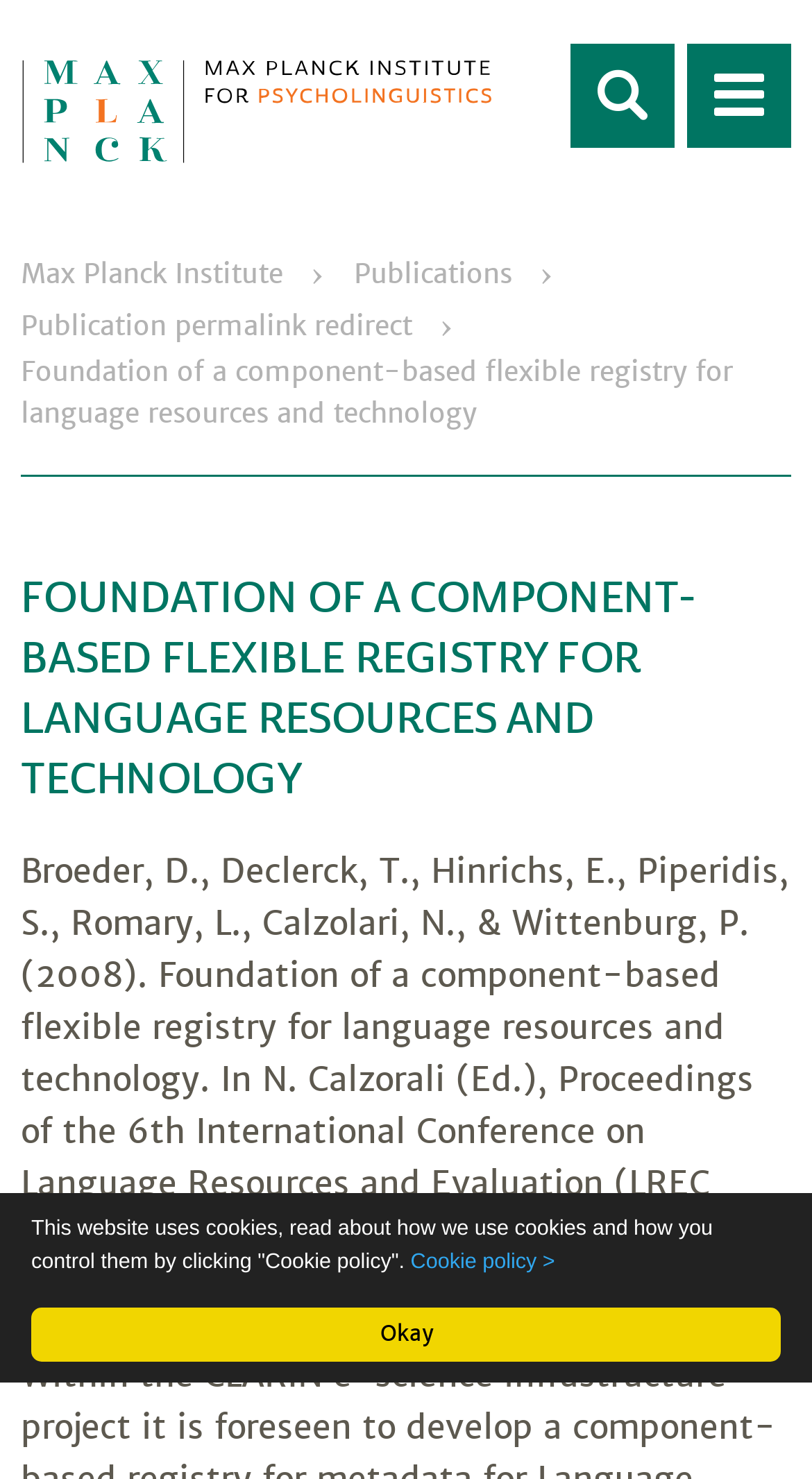Specify the bounding box coordinates of the area that needs to be clicked to achieve the following instruction: "Go to 'Home'".

[0.026, 0.039, 0.606, 0.122]